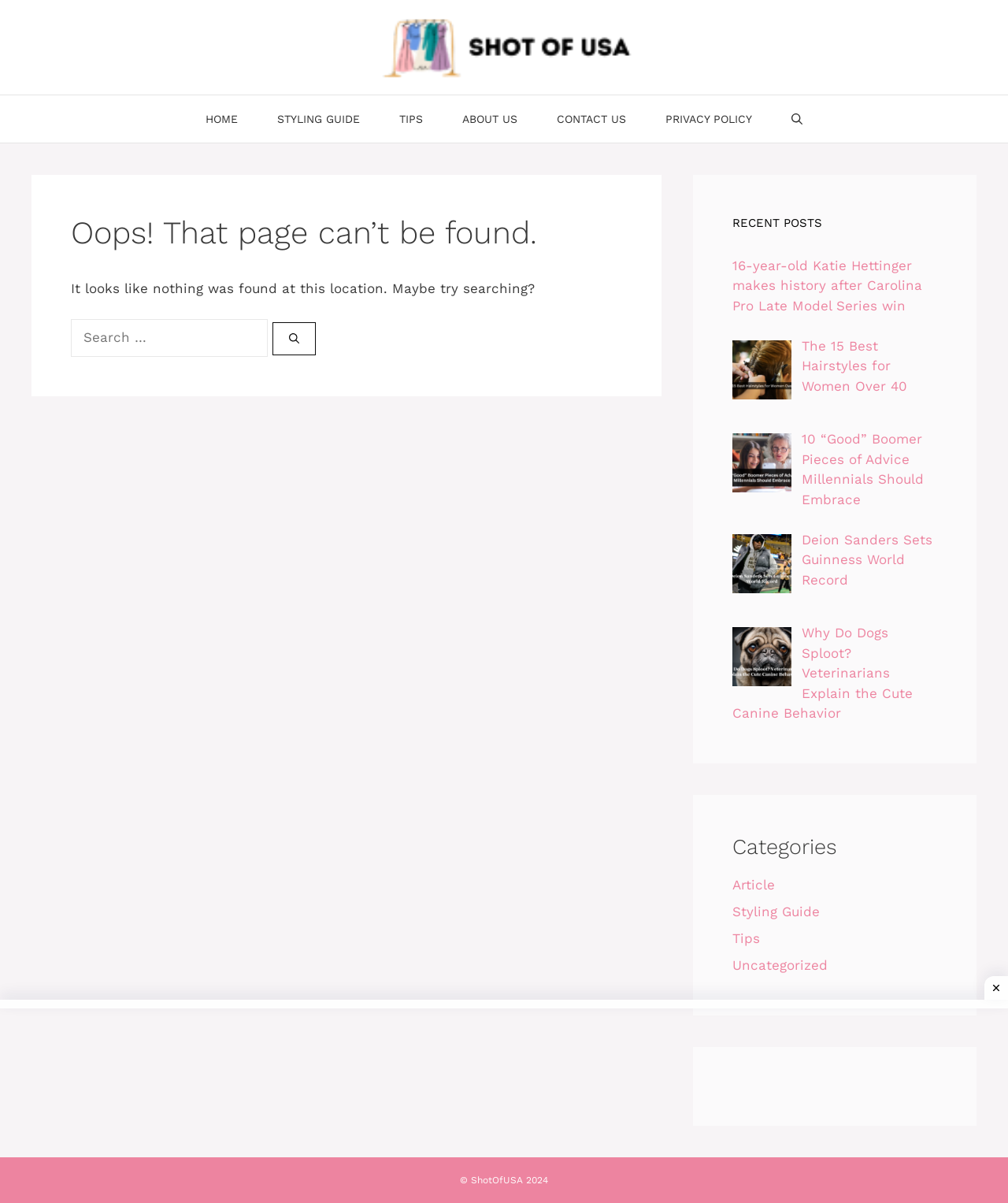What is the name of the website?
Please answer the question with as much detail and depth as you can.

The name of the website can be found in the banner section at the top of the page, where it says 'ShotOf USA'.